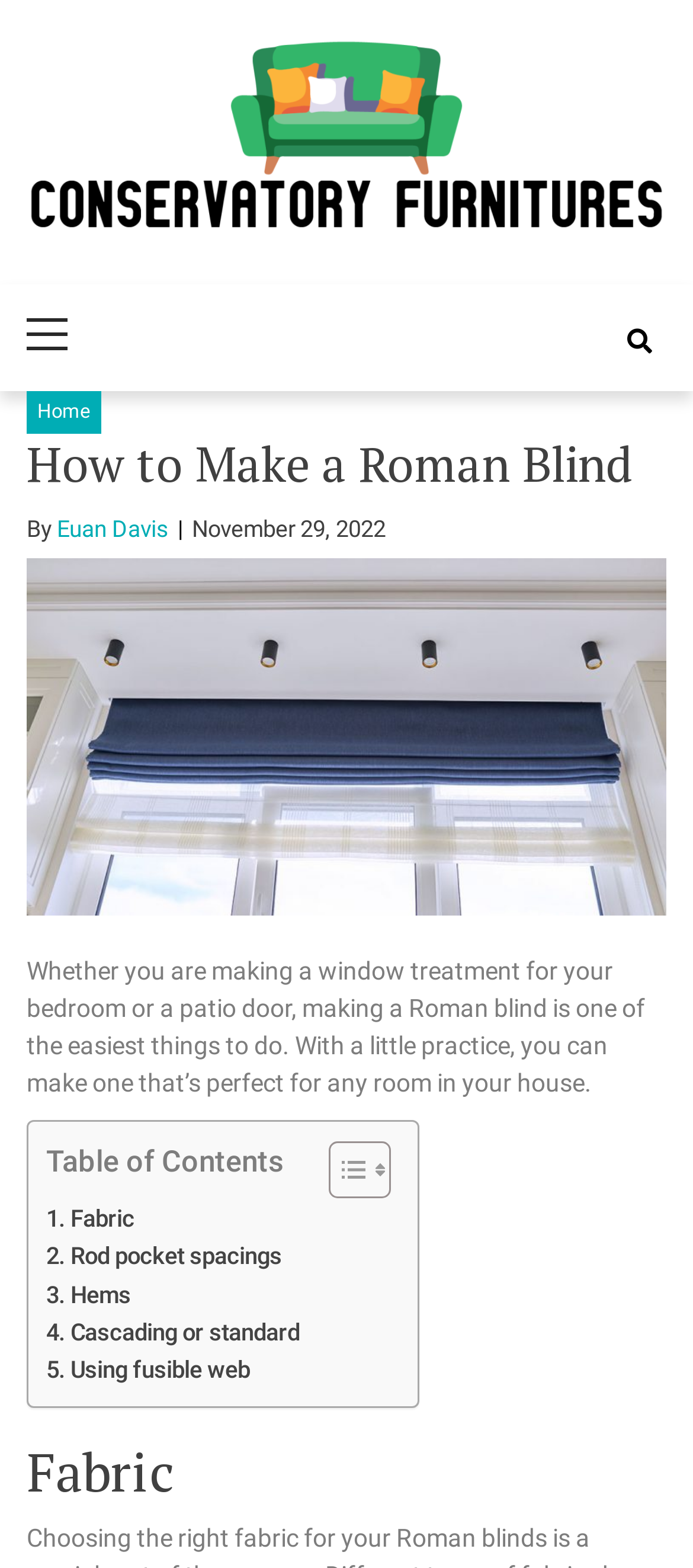What is the date of the article?
Please ensure your answer is as detailed and informative as possible.

The date of the article is mentioned in the webpage content, specifically in the section where it says 'November 29, 2022'. This indicates that the article was published on this date.